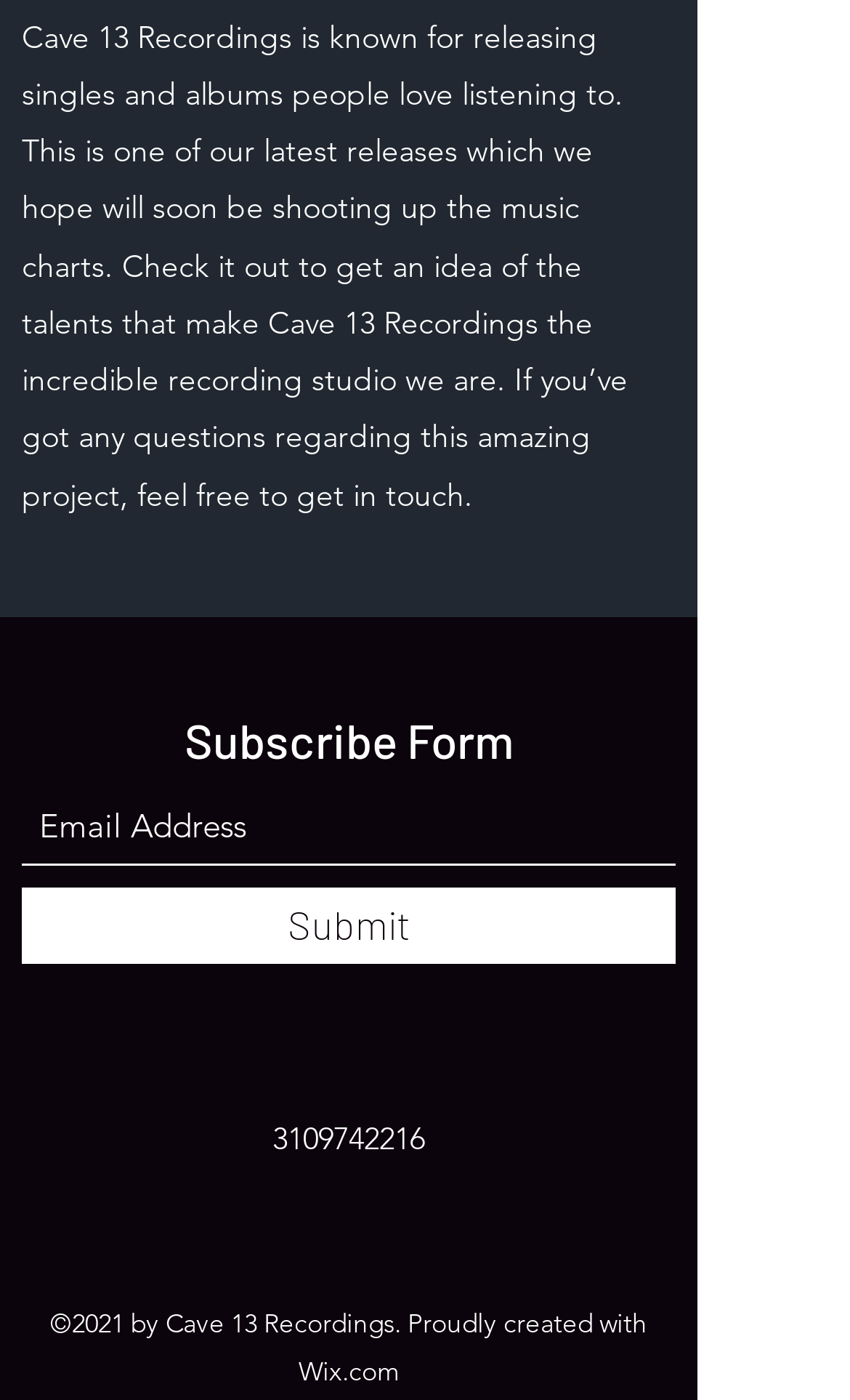What is required to submit the form?
Craft a detailed and extensive response to the question.

The textbox element with the label 'Email Address' has the 'required' attribute set to True, indicating that it is necessary to fill in the email address to submit the form.